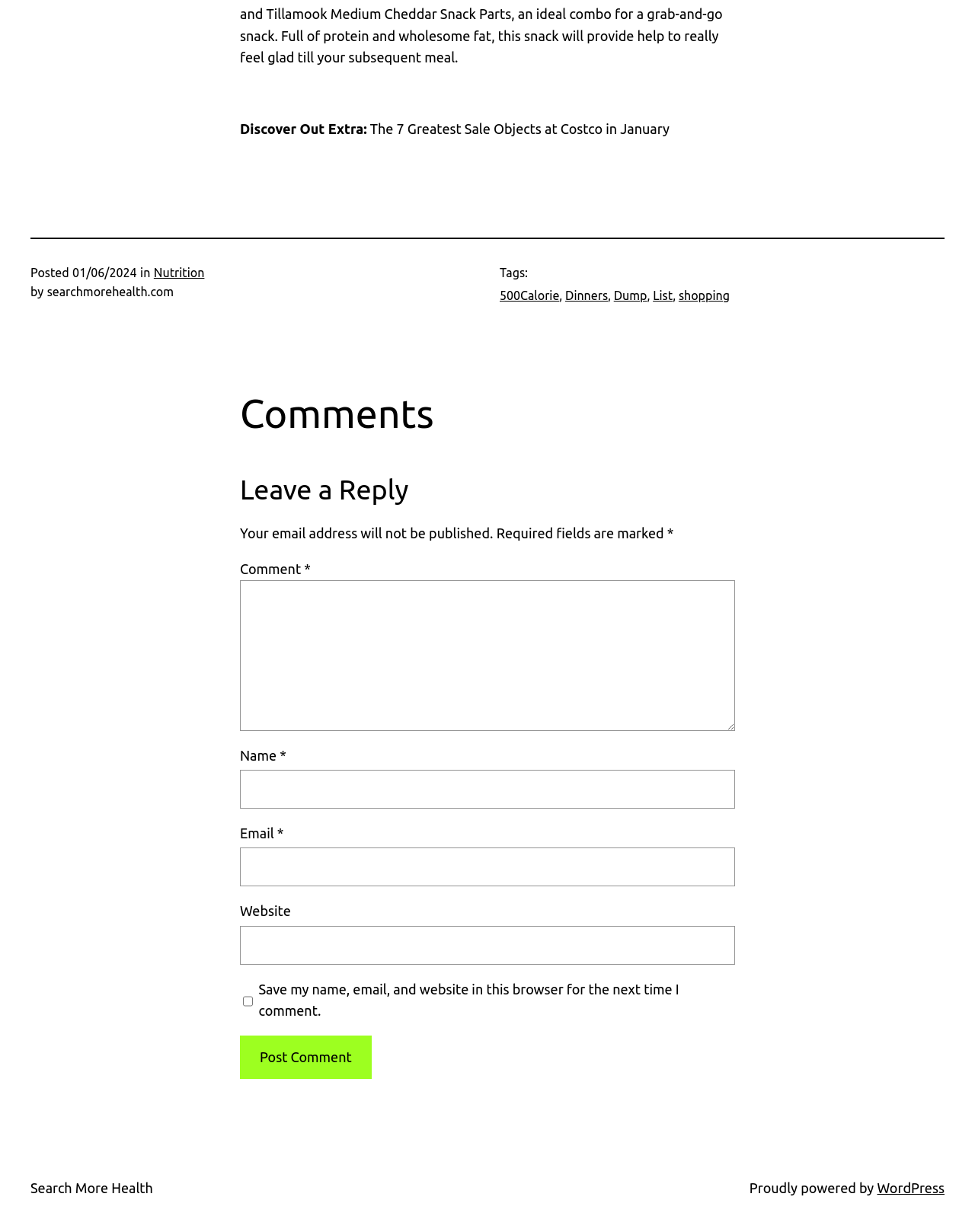Locate the bounding box coordinates of the area that needs to be clicked to fulfill the following instruction: "Click the 'Nutrition' link". The coordinates should be in the format of four float numbers between 0 and 1, namely [left, top, right, bottom].

[0.158, 0.216, 0.21, 0.227]